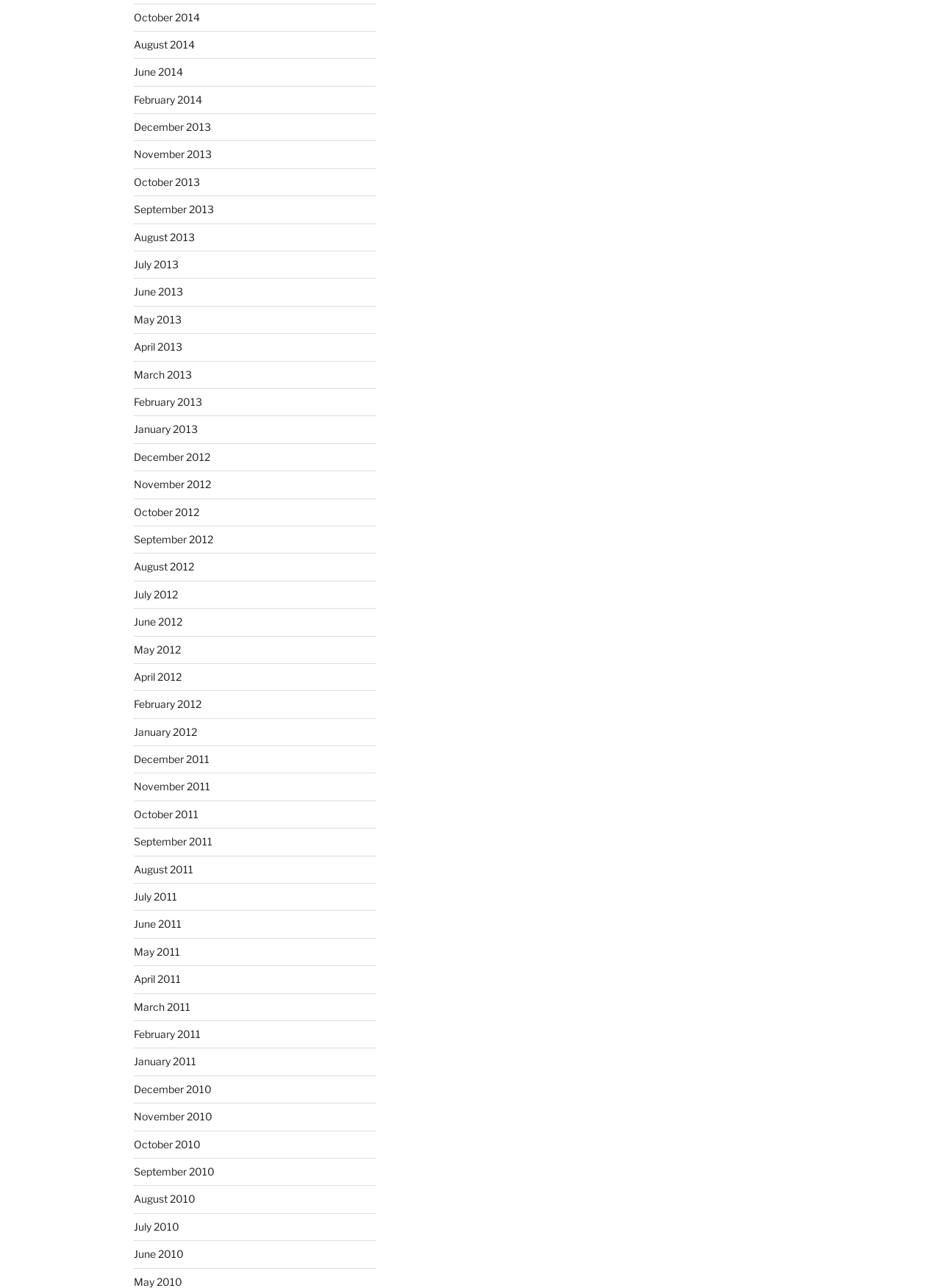Provide the bounding box coordinates of the HTML element described by the text: "January 2013".

[0.142, 0.328, 0.21, 0.338]